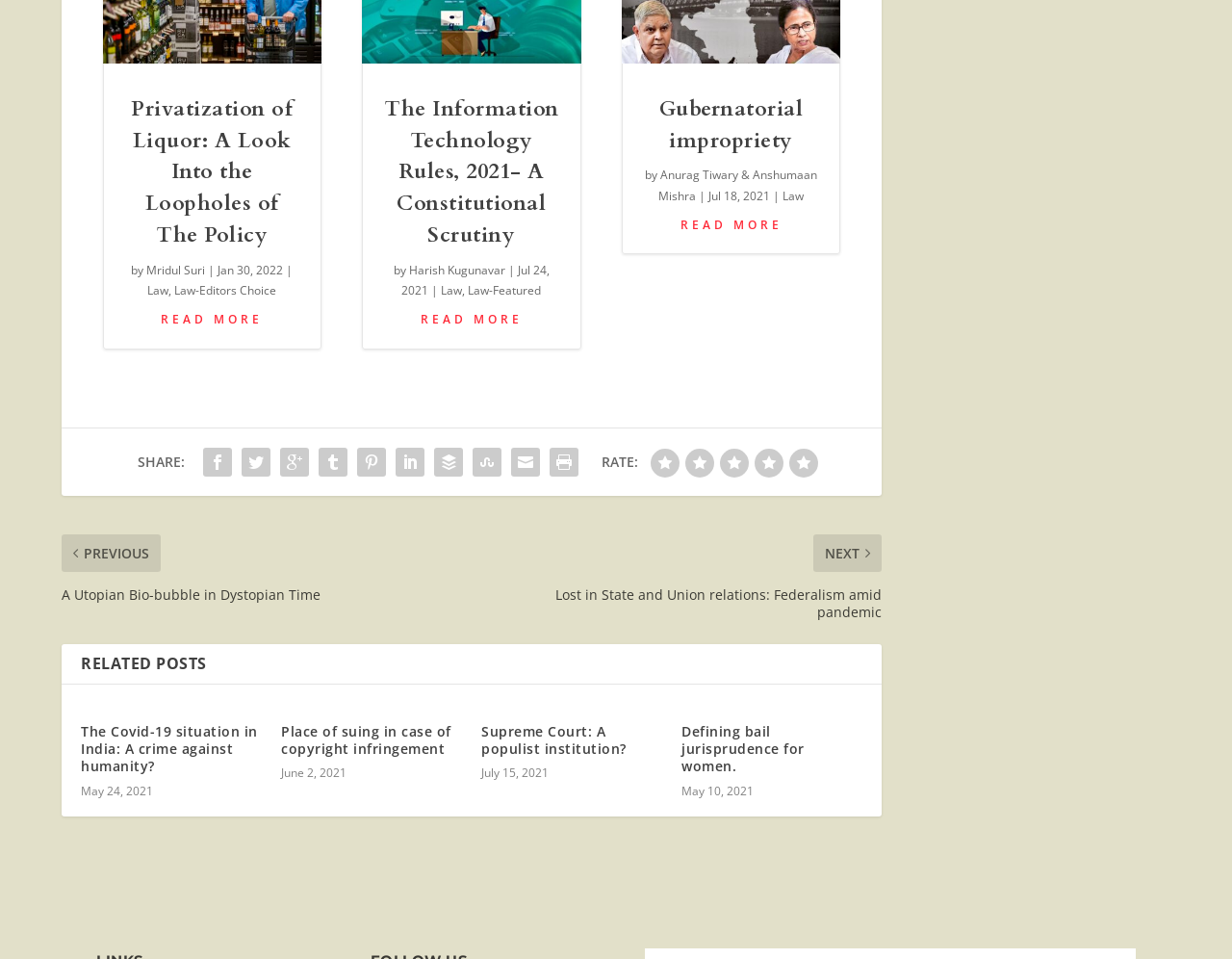Identify the bounding box coordinates for the region to click in order to carry out this instruction: "Share this article". Provide the coordinates using four float numbers between 0 and 1, formatted as [left, top, right, bottom].

[0.161, 0.489, 0.192, 0.529]